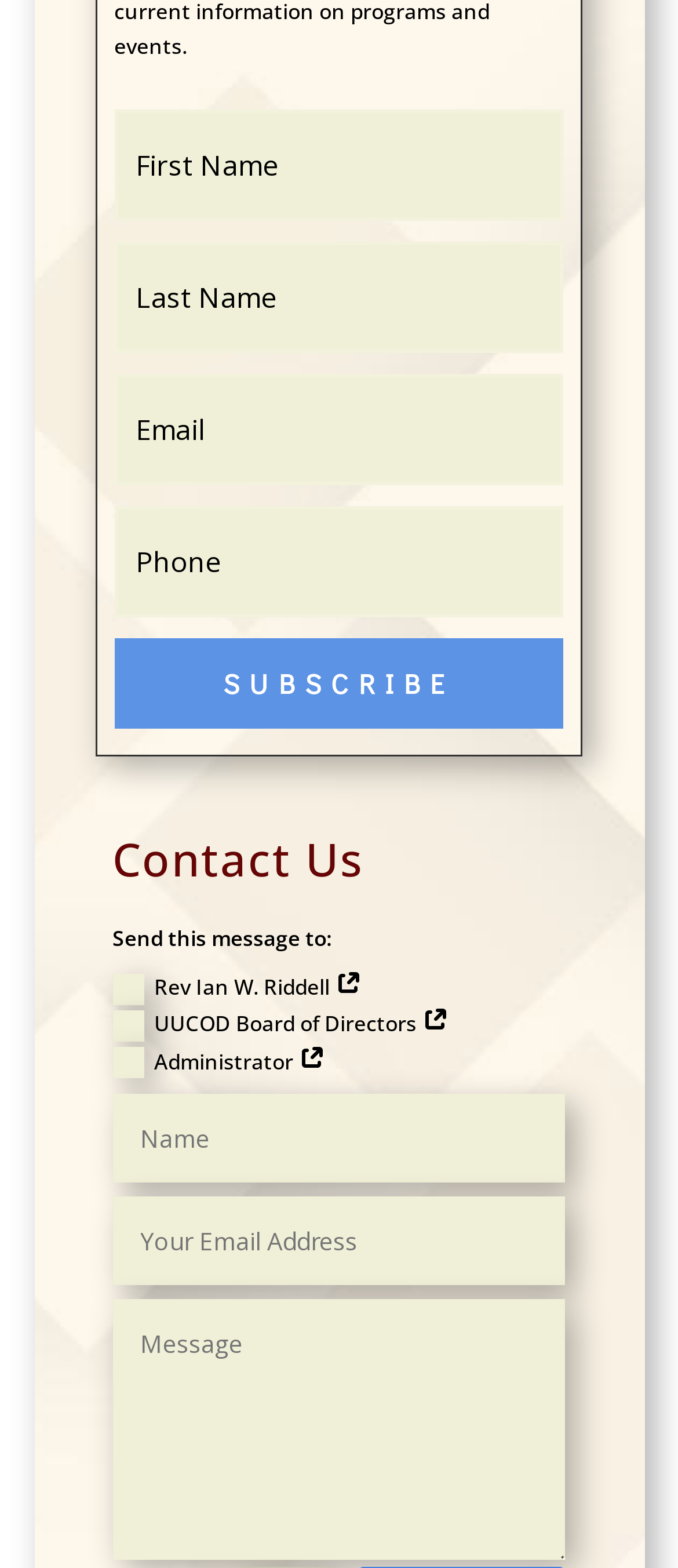Please predict the bounding box coordinates (top-left x, top-left y, bottom-right x, bottom-right y) for the UI element in the screenshot that fits the description: parent_node: Rev Ian W. Riddell

[0.494, 0.62, 0.535, 0.639]